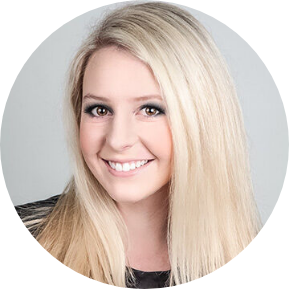What does Whitney specialize in?
Based on the image, answer the question with as much detail as possible.

According to the caption, Whitney Marshall specializes in aligning people, processes, and technology to create scalable sales programs, which showcases her expertise in sales development.